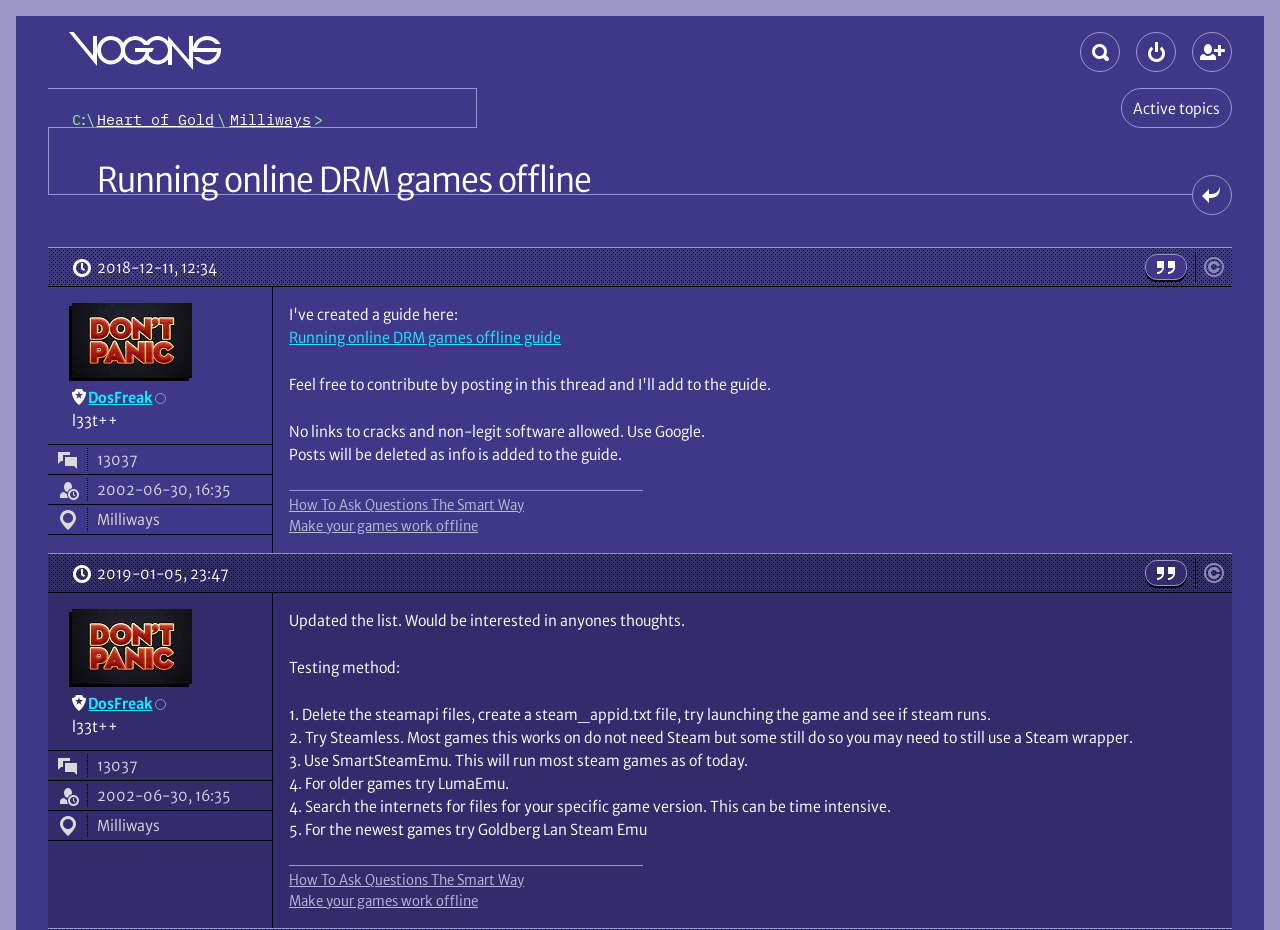What is the name of the forum?
Kindly give a detailed and elaborate answer to the question.

The name of the forum can be determined by looking at the heading element with the text 'VOGONS' at the top of the webpage, which is likely to be the title of the forum.